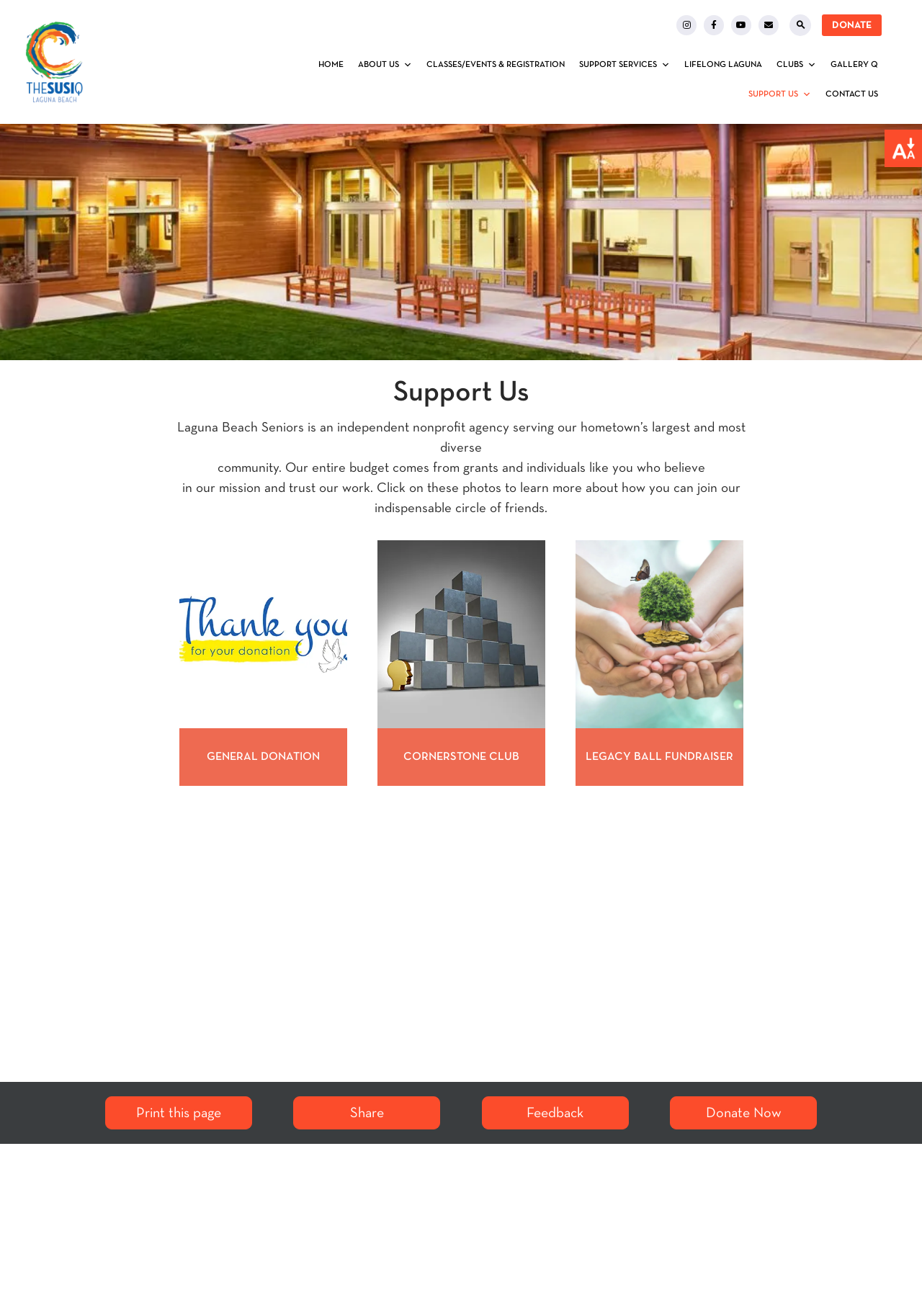Provide an in-depth caption for the webpage.

The webpage is about Laguna Beach Seniors, a nonprofit organization that operates The Susi Q and reaches beyond its walls with Lifelong Laguna. The page has a prominent header section with a logo and navigation links, including "HOME", "ABOUT US", "CLASSES/EVENTS & REGISTRATION", "SUPPORT SERVICES", "LIFELONG LAGUNA", "CLUBS", "GALLERY Q", "SUPPORT US", and "CONTACT US".

Below the header, there is a large image that spans the entire width of the page. The image is followed by a section with a heading "Support Us" and a brief description of the organization's mission and funding sources.

The main content of the page is divided into several sections, each with a heading and a corresponding image. The sections include "GENERAL DONATION", "CORNERSTONE CLUB", "LEGACY BALL FUNDRAISER", "DONATING APPRECIATED ASSETS", "SUSI Q LEGACY SOCIETY", and "VOLUNTEER OPPORTUNITIES". Each section has a link to learn more about the specific topic.

On the right side of the page, there is a sidebar with links to "Print this page", "Share", "Feedback", and "Donate Now". There is also a section to sign up for the organization's eNewsletter, with a field to enter an email address.

At the bottom of the page, there is a search bar that allows users to search the website. There is also a "Contact" section with a heading and a brief description.

Overall, the webpage is well-organized and easy to navigate, with clear headings and concise descriptions of the organization's mission and activities.